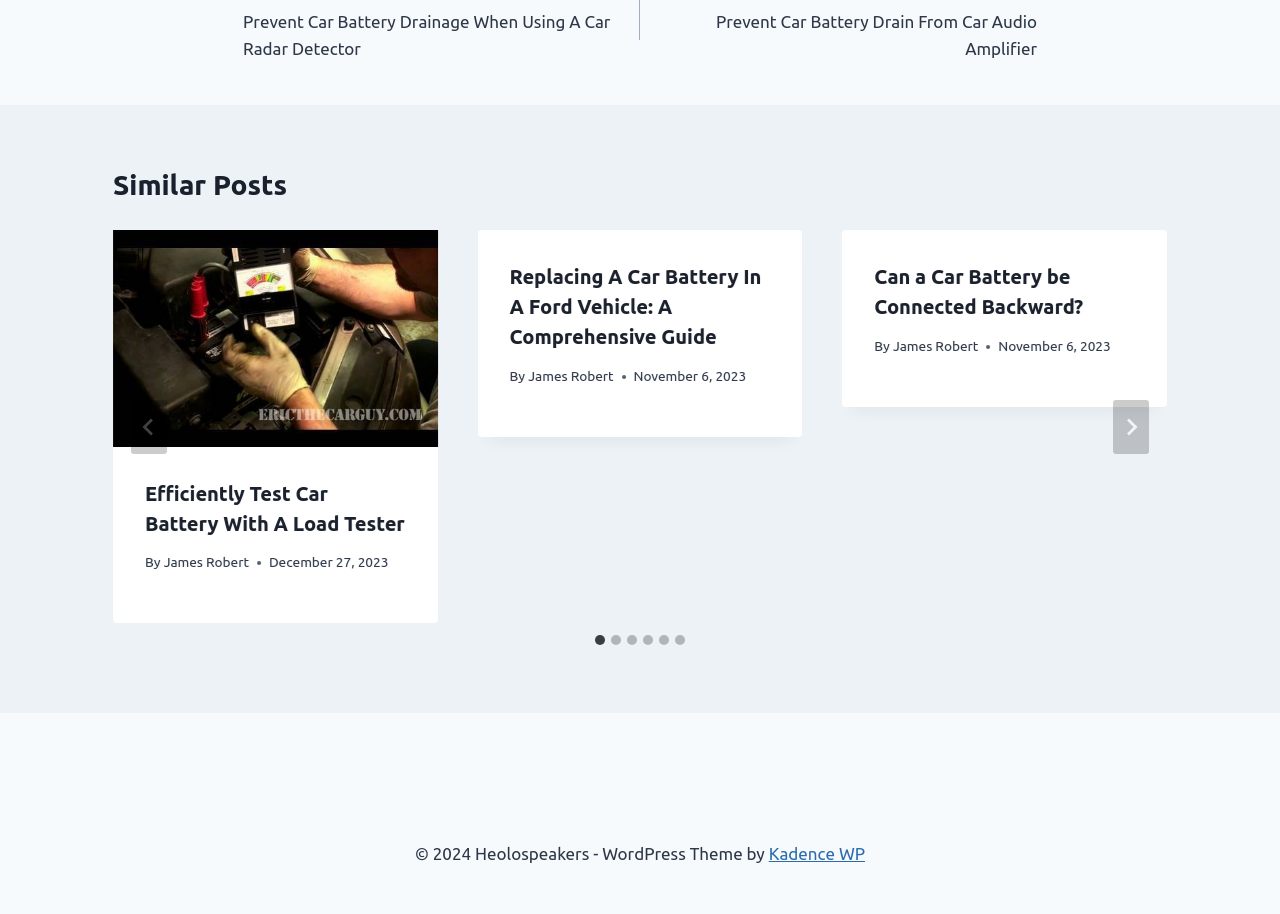Could you highlight the region that needs to be clicked to execute the instruction: "Visit ArtGeek website"?

None